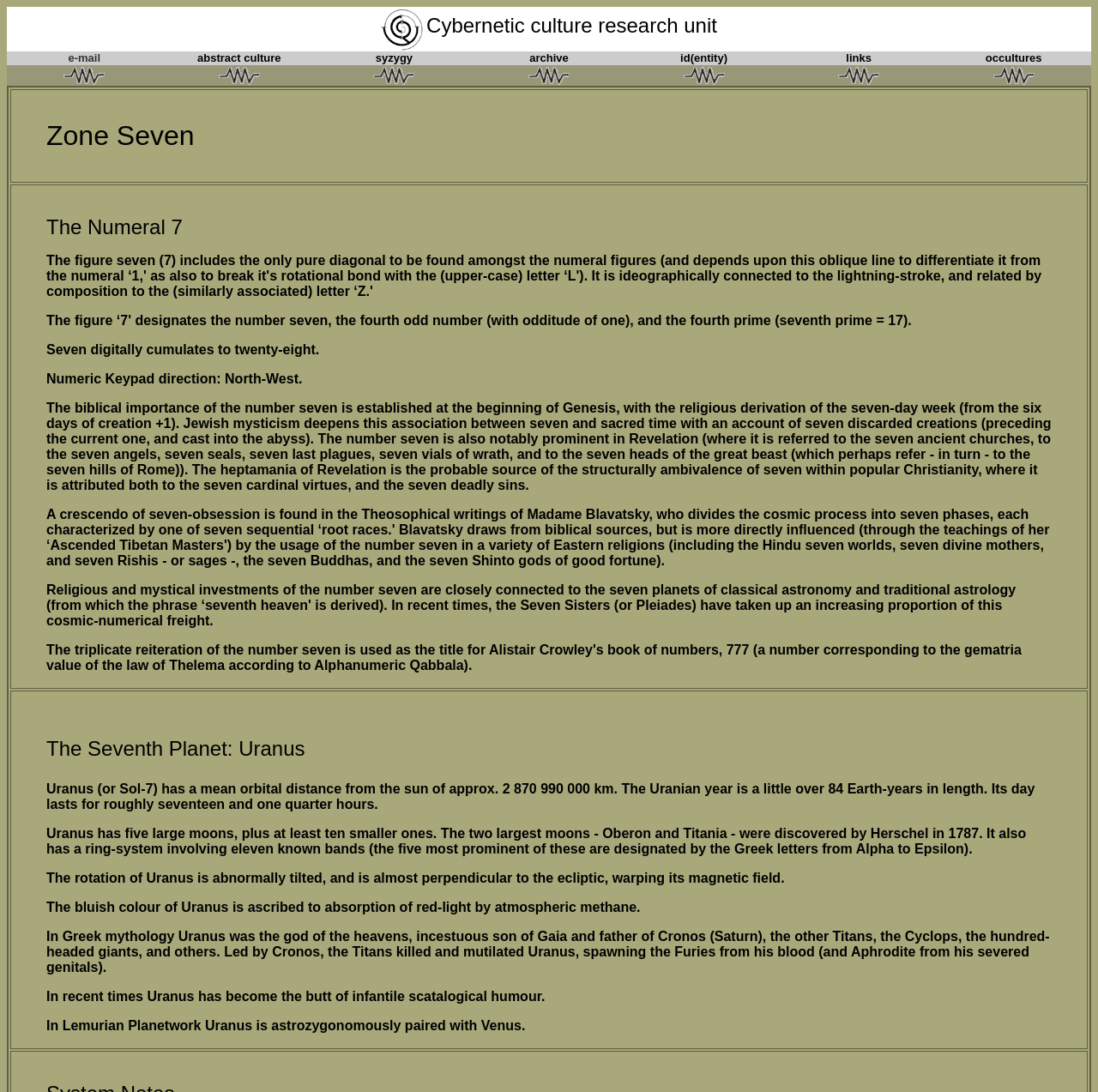Respond to the following query with just one word or a short phrase: 
What is the orbital distance of Uranus from the sun?

Approx. 2 870 990 000 km